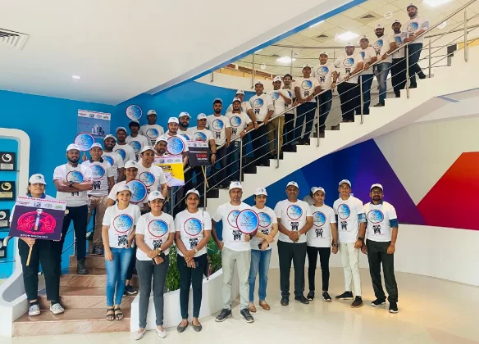Please answer the following question using a single word or phrase: 
How many individuals attended the event?

More than 300